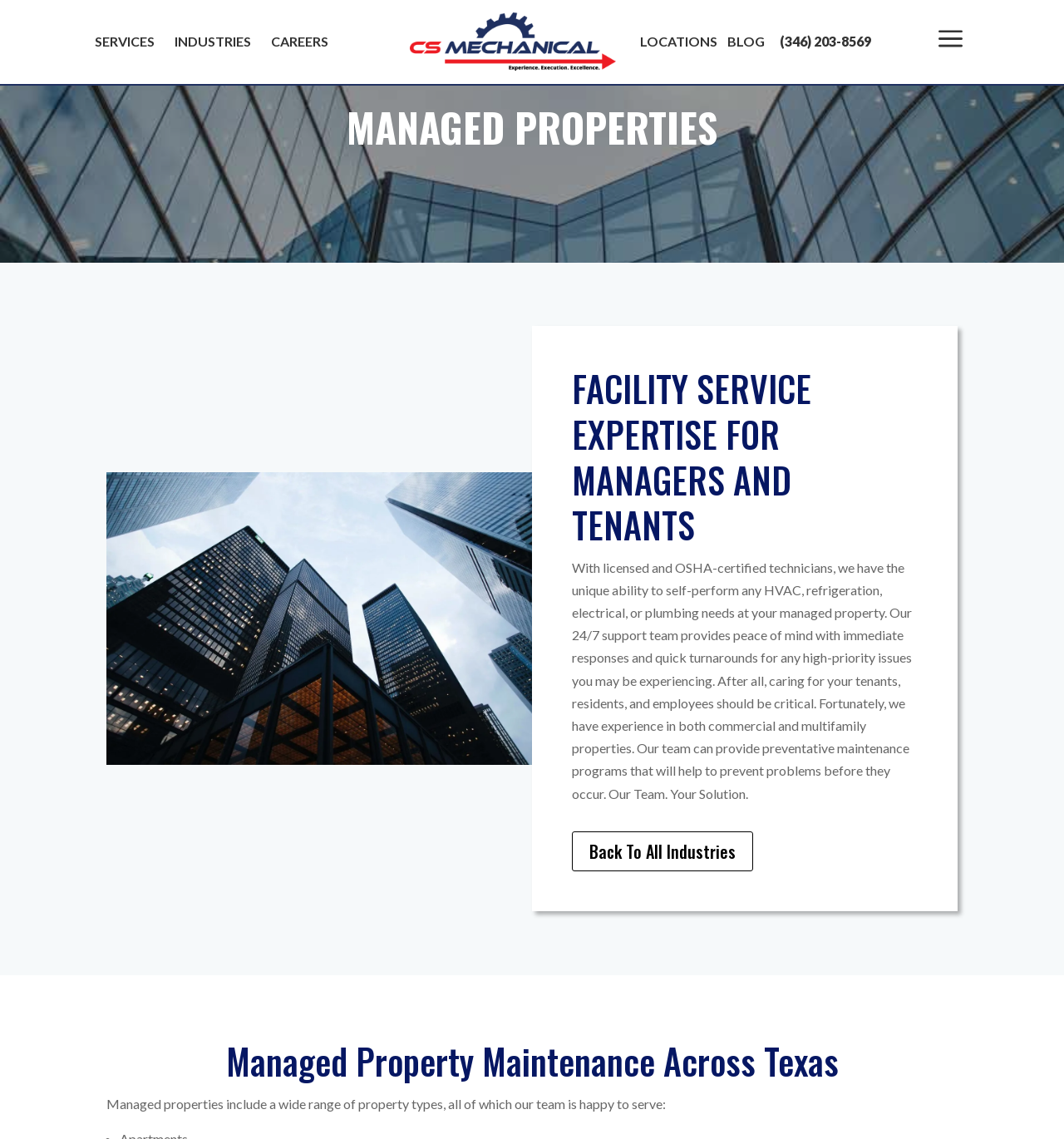What services does the company provide?
Your answer should be a single word or phrase derived from the screenshot.

HVAC, refrigeration, electrical, plumbing